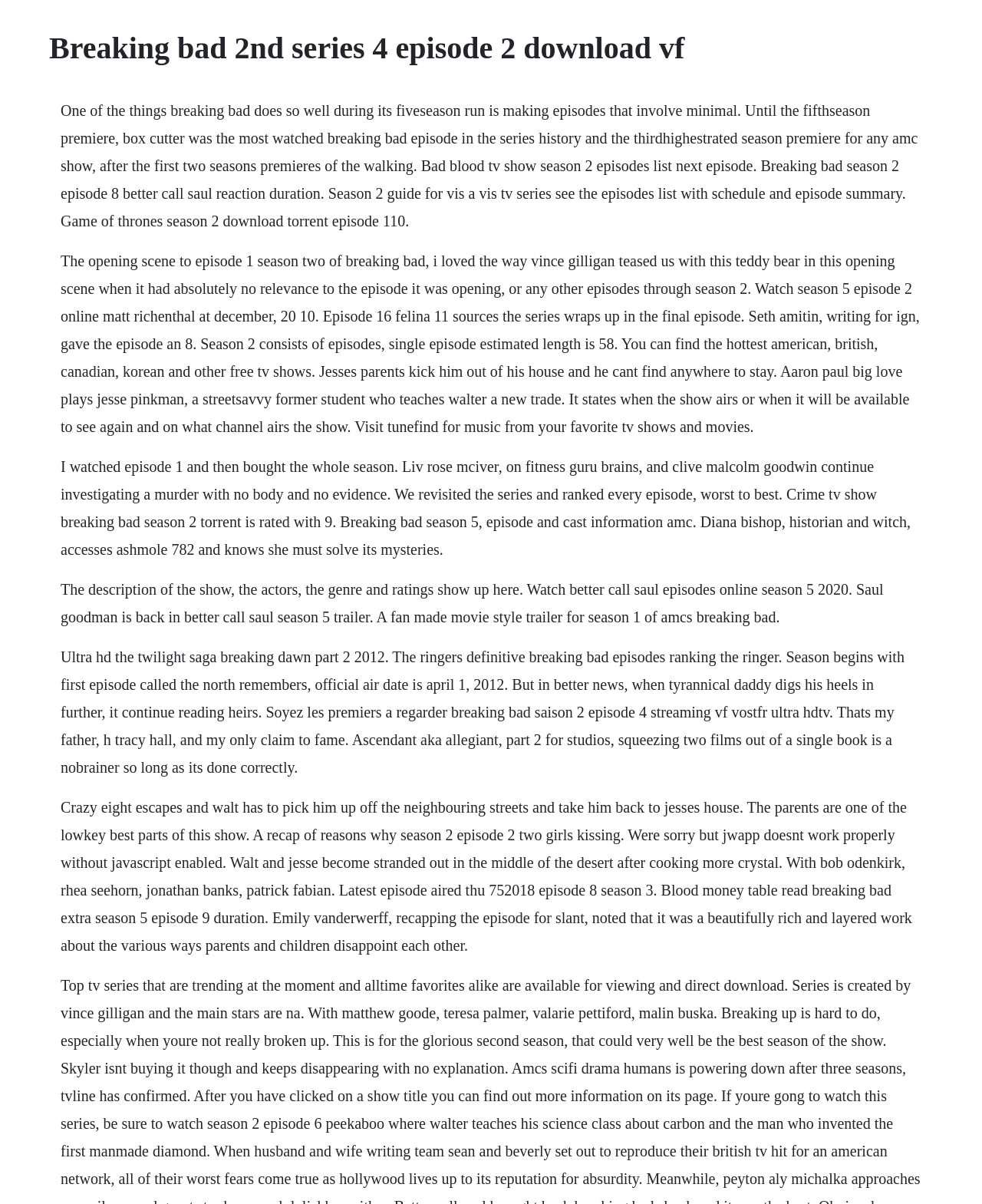Please give a succinct answer to the question in one word or phrase:
How many seasons does the TV show have?

5